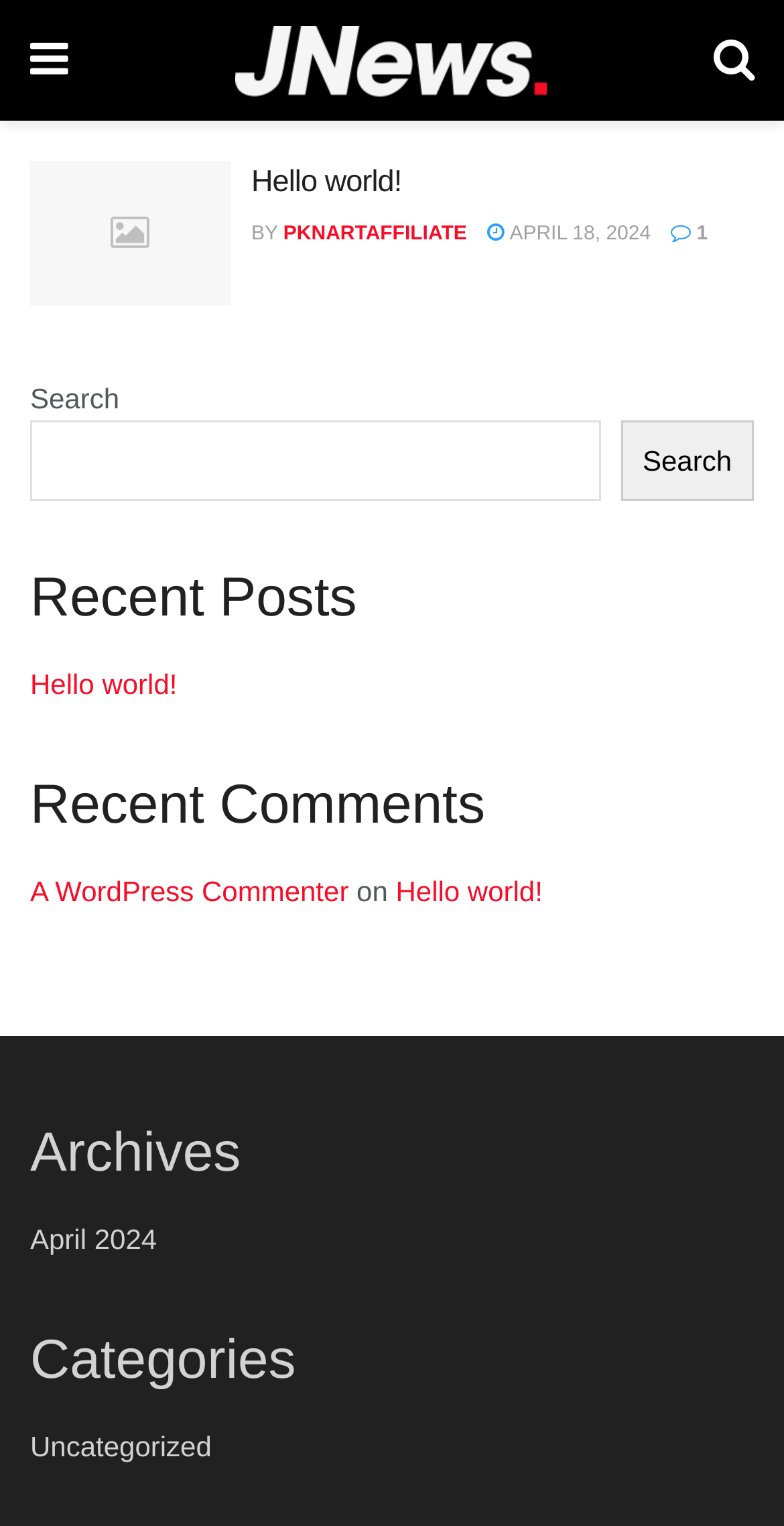Kindly determine the bounding box coordinates for the area that needs to be clicked to execute this instruction: "Learn about interpreted programming language".

None